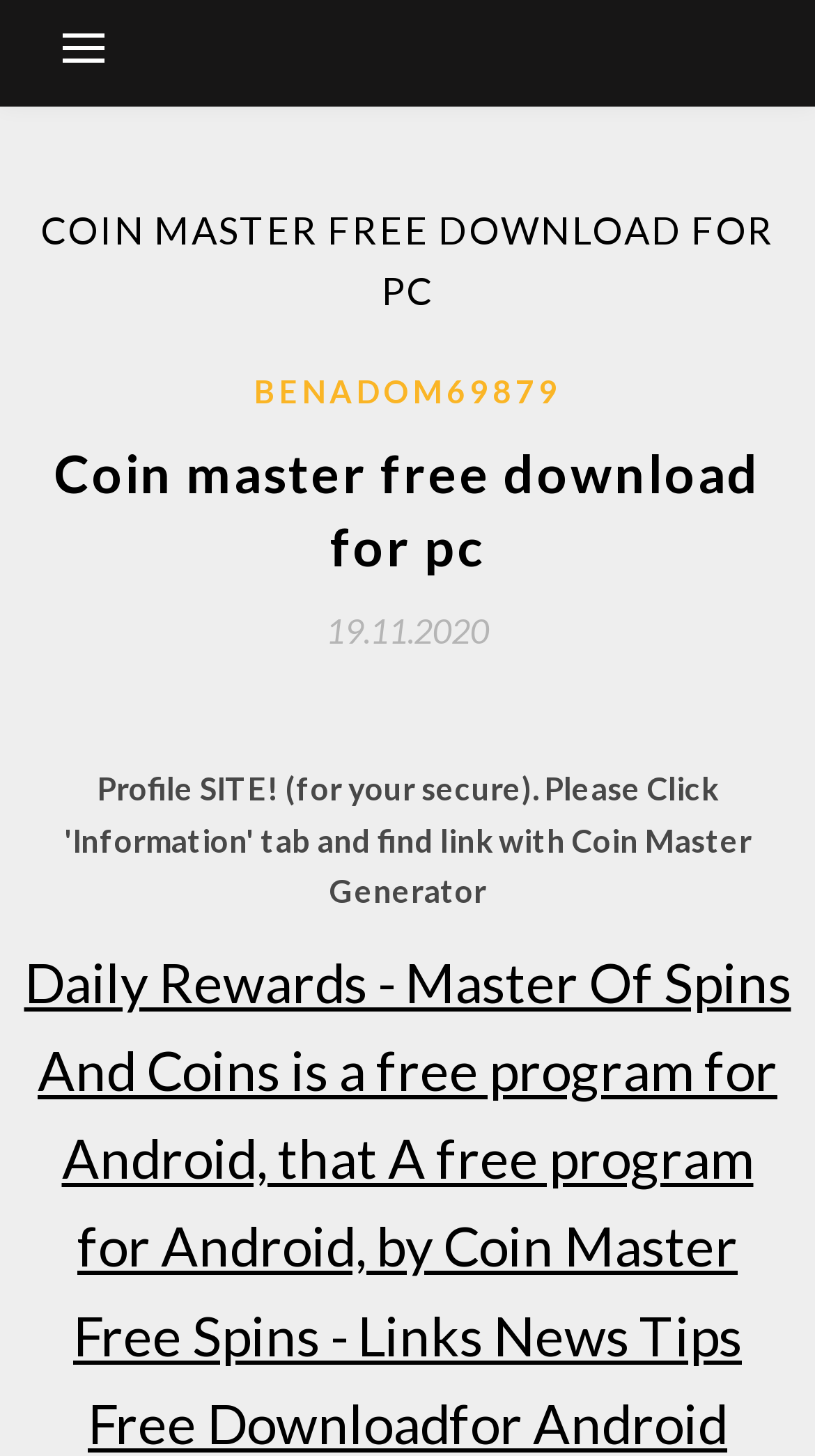What is the purpose of the webpage?
Please give a detailed and elaborate explanation in response to the question.

Based on the webpage structure and the presence of a button element with no text, I infer that the webpage is intended to allow users to download the Coin Master app. The header elements also support this conclusion.